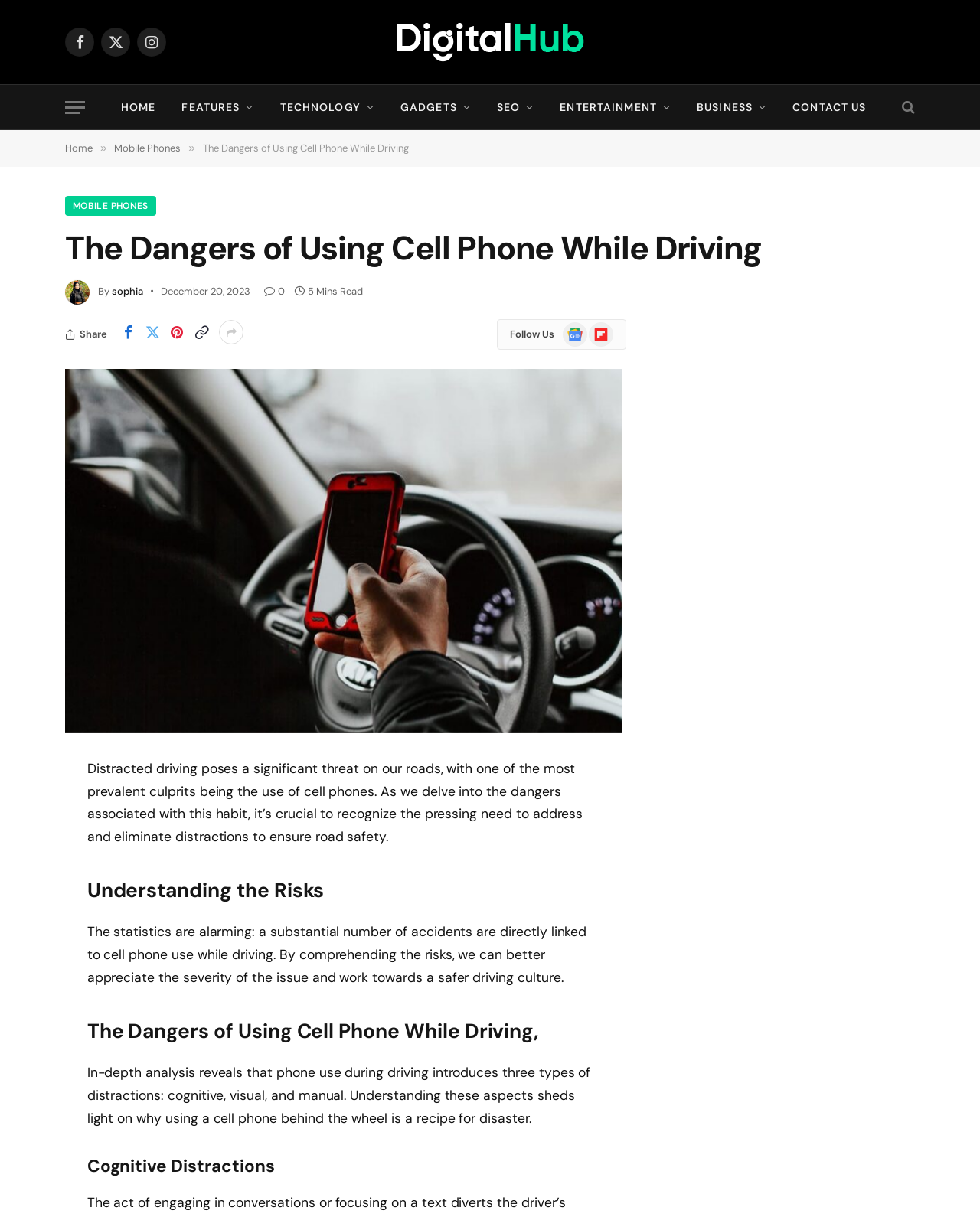What is the name of the website?
Using the screenshot, give a one-word or short phrase answer.

Tech High Land